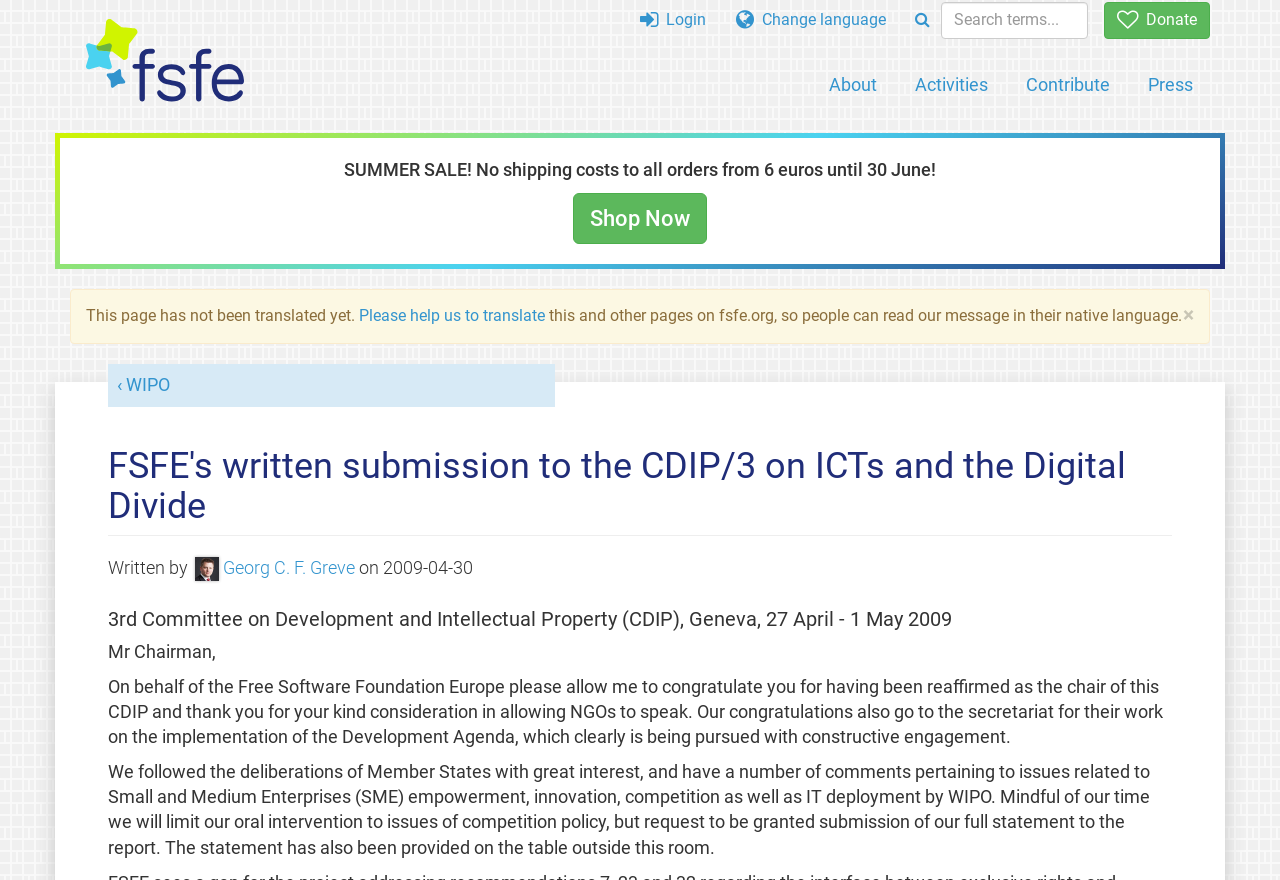Based on the provided description, "Contribute", find the bounding box of the corresponding UI element in the screenshot.

[0.788, 0.07, 0.88, 0.123]